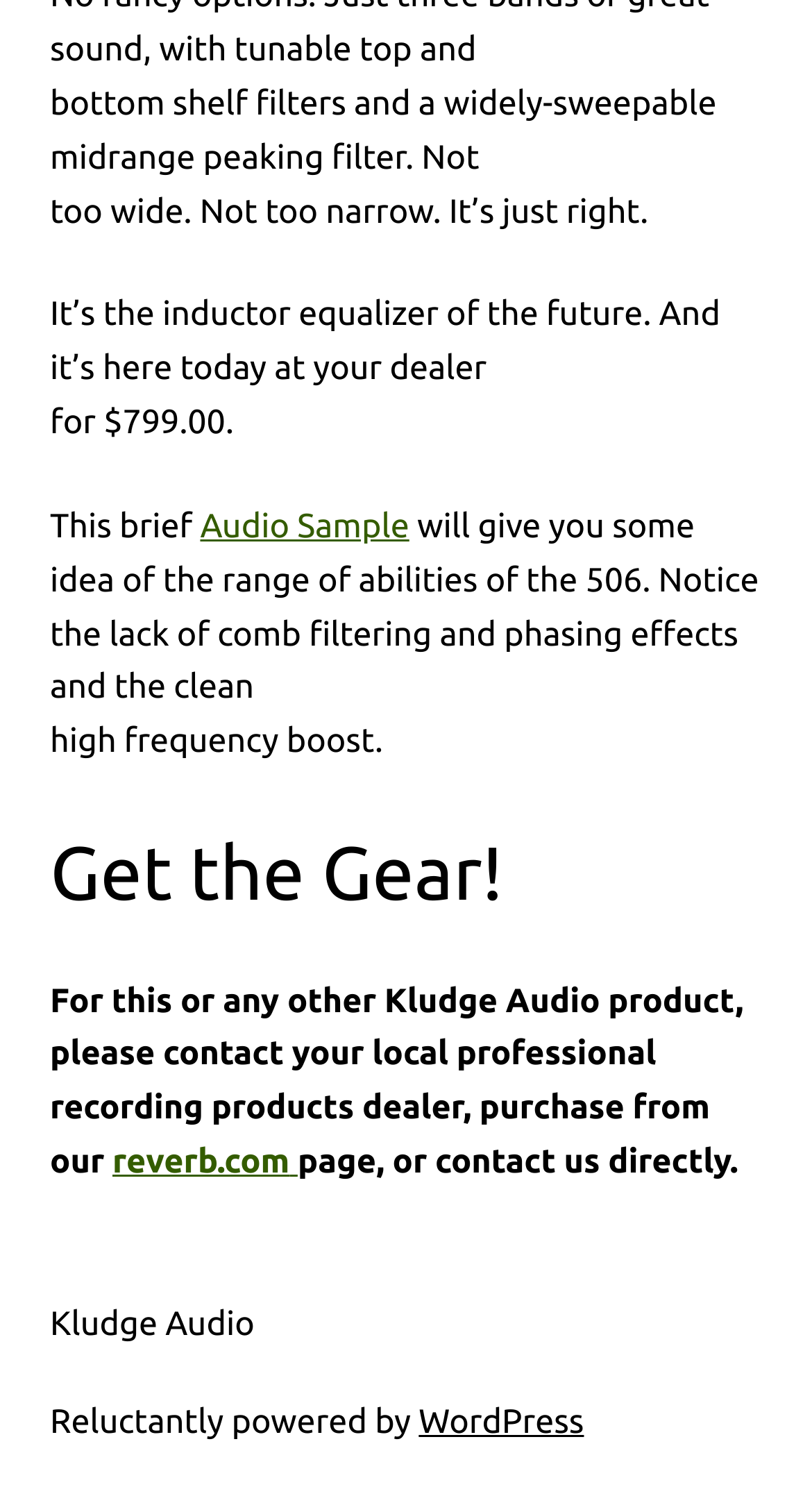Give a one-word or phrase response to the following question: Where can I purchase the product?

Local dealer or reverb.com